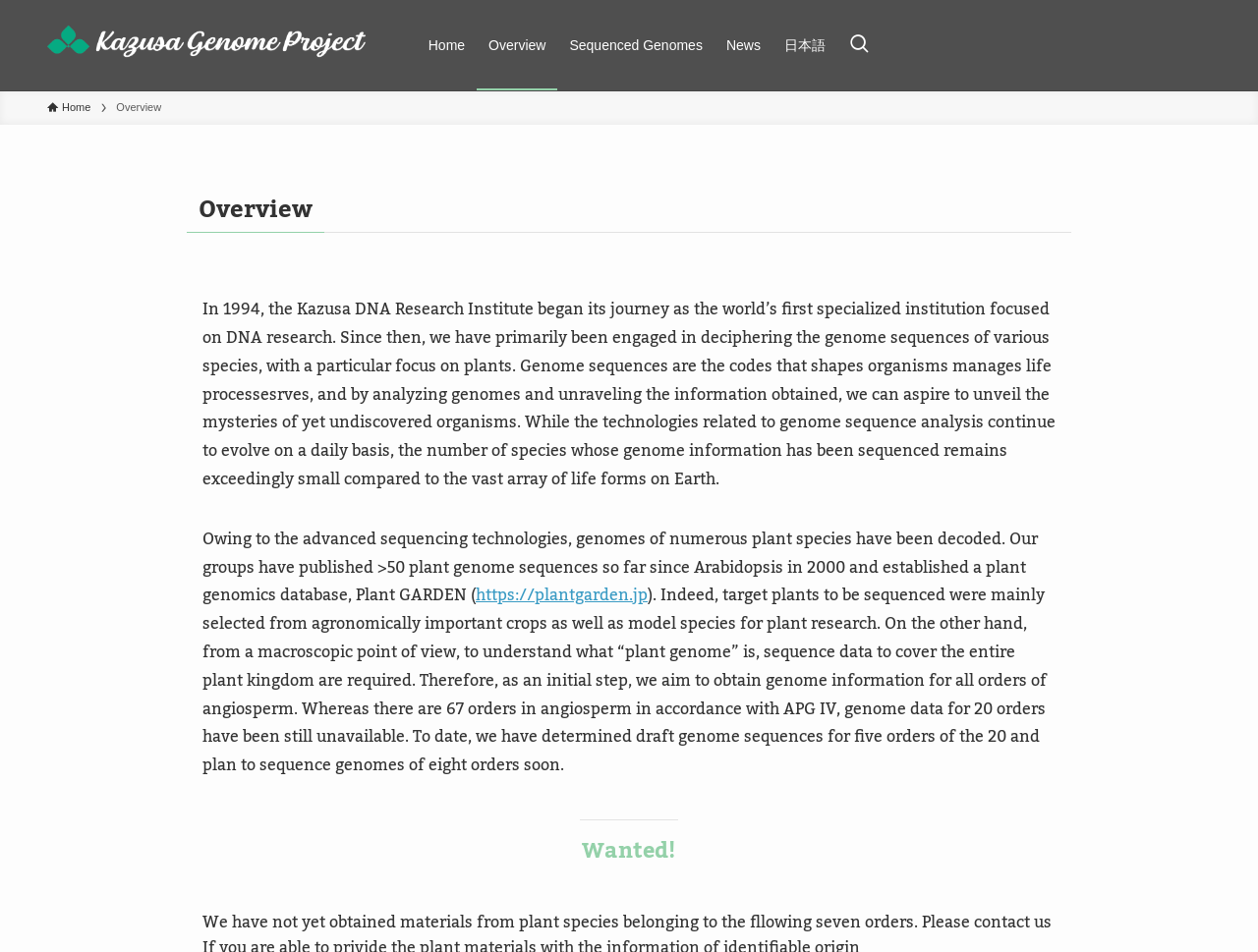Please determine the bounding box coordinates of the element to click in order to execute the following instruction: "read news". The coordinates should be four float numbers between 0 and 1, specified as [left, top, right, bottom].

[0.568, 0.0, 0.614, 0.095]